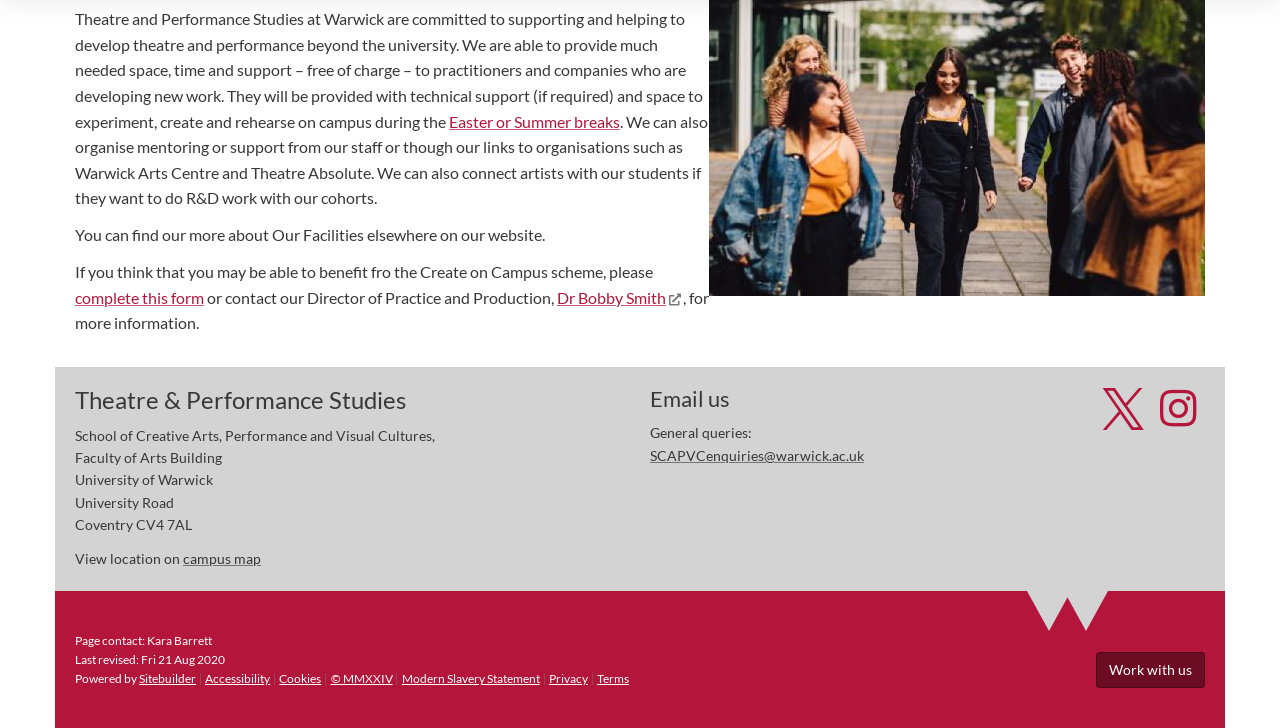Find the UI element described as: "Easter or Summer breaks" and predict its bounding box coordinates. Ensure the coordinates are four float numbers between 0 and 1, [left, top, right, bottom].

[0.351, 0.153, 0.484, 0.179]